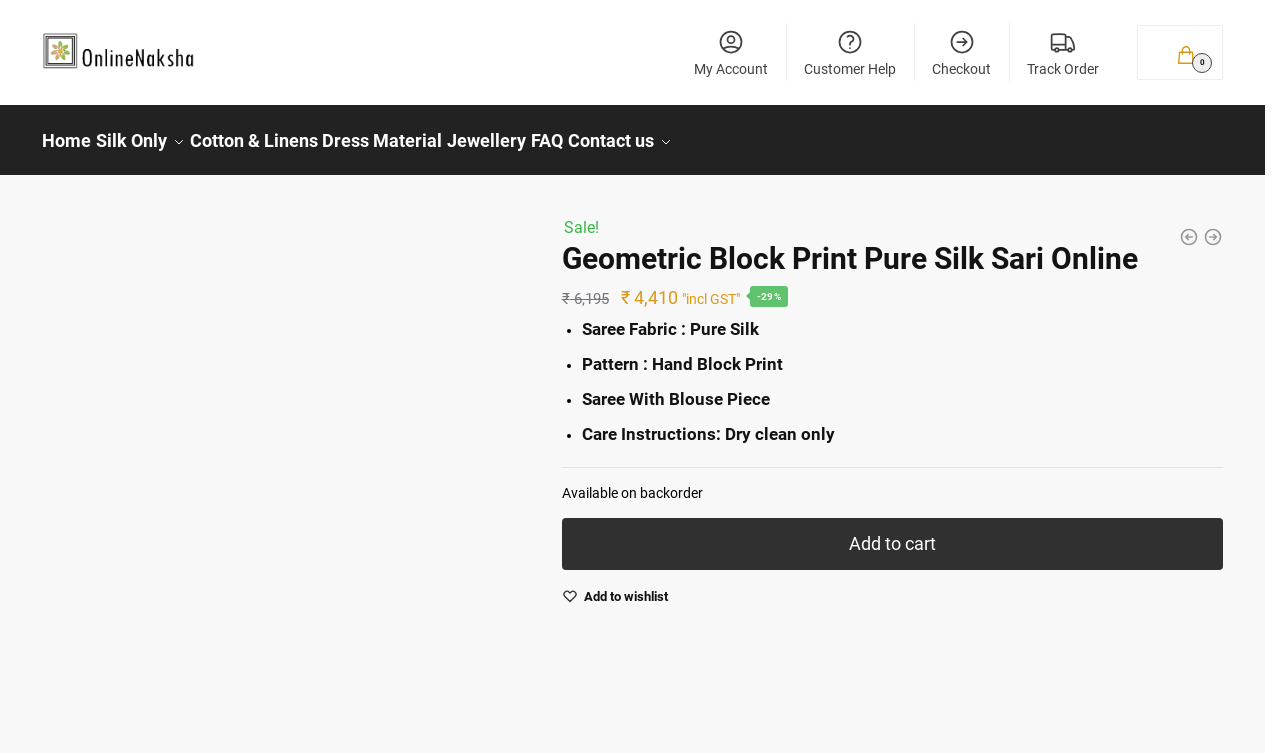Locate the bounding box coordinates of the element you need to click to accomplish the task described by this instruction: "Add to cart".

[0.439, 0.675, 0.956, 0.744]